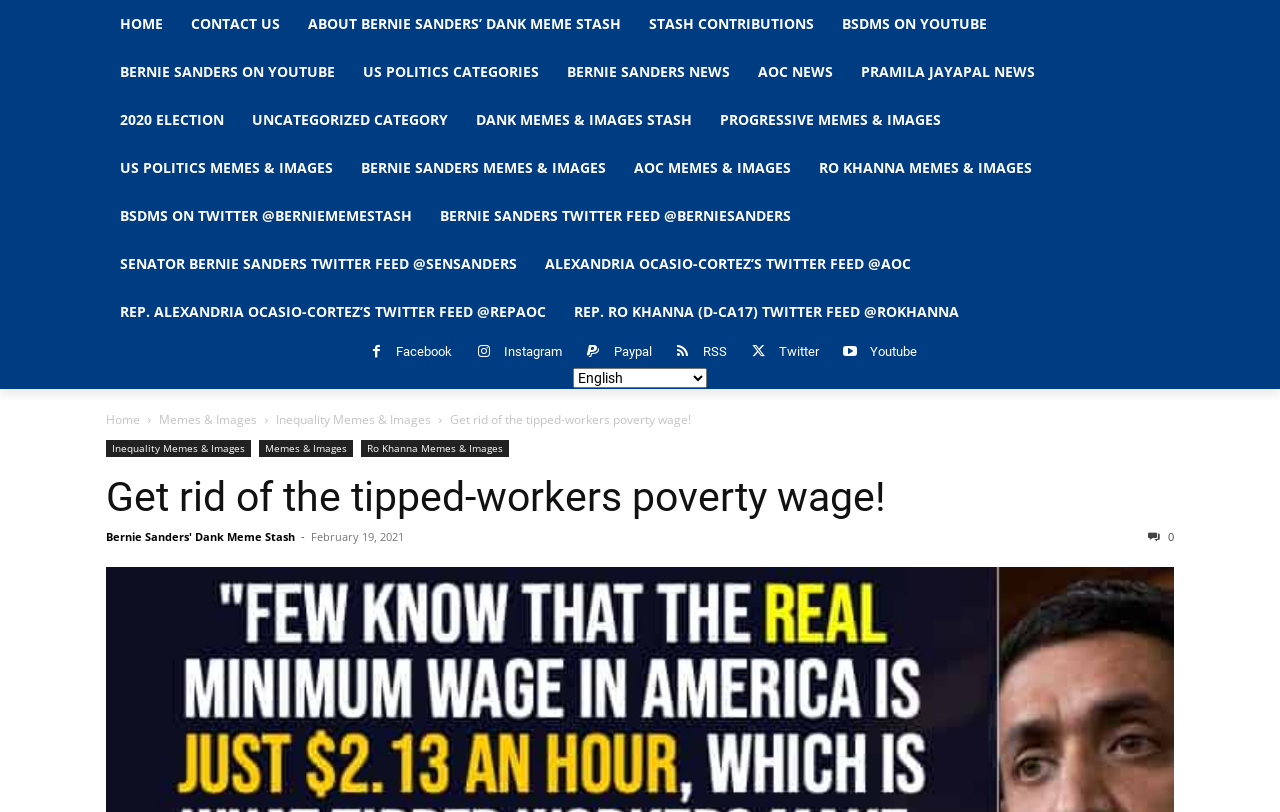Please specify the bounding box coordinates of the clickable region to carry out the following instruction: "Click on the 'HOME' link". The coordinates should be four float numbers between 0 and 1, in the format [left, top, right, bottom].

[0.083, 0.0, 0.138, 0.059]